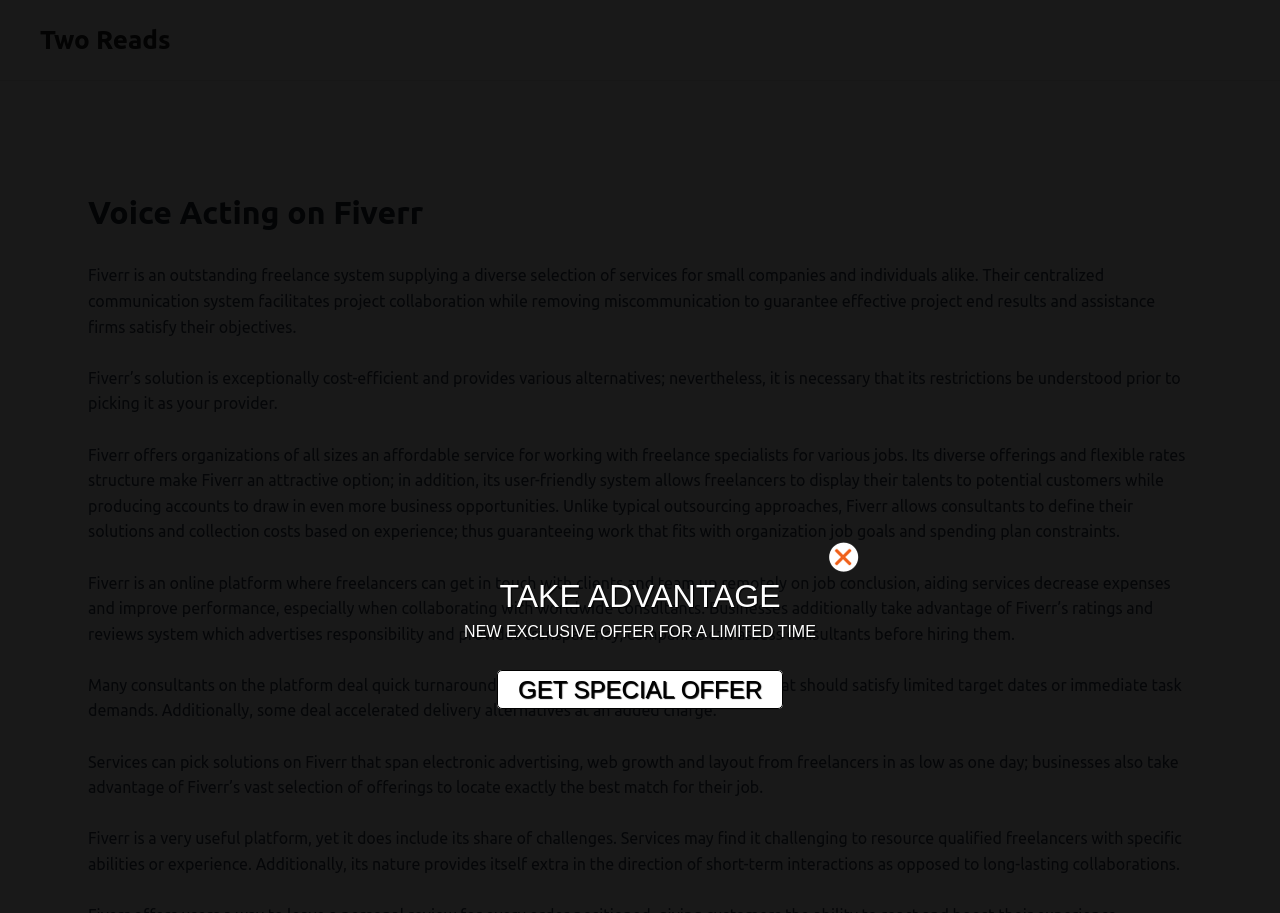Elaborate on the webpage's design and content in a detailed caption.

The webpage is about Fiverr's voice acting services. At the top, there is a link to "Two Reads" and a header that reads "Voice Acting on Fiverr". Below the header, there are five paragraphs of text that describe Fiverr's services, highlighting its benefits, such as cost-effectiveness, flexibility, and user-friendly system. The text also mentions the platform's limitations and potential challenges.

To the right of the text, there is a section with a call-to-action, featuring a link with no text, a "TAKE ADVANTAGE" label, and a "NEW EXCLUSIVE OFFER FOR A LIMITED TIME" announcement. Below this, there is a "GET SPECIAL OFFER" link.

The overall structure of the webpage is divided into two main sections: the main content area with the descriptive text and the call-to-action section on the right. The text is organized into paragraphs, making it easy to read and understand.